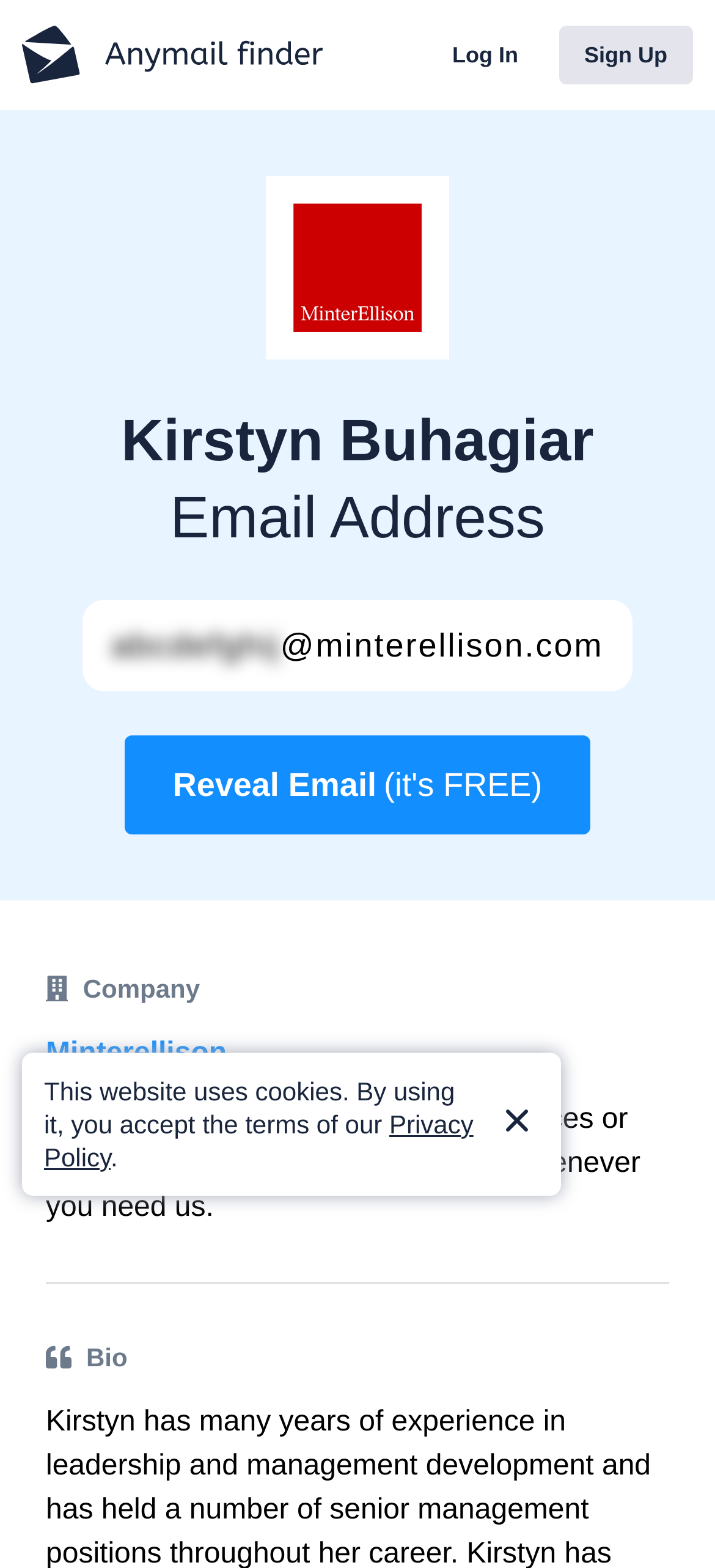Provide the bounding box coordinates of the UI element that matches the description: "Reveal Email (it's FREE)".

[0.175, 0.469, 0.825, 0.532]